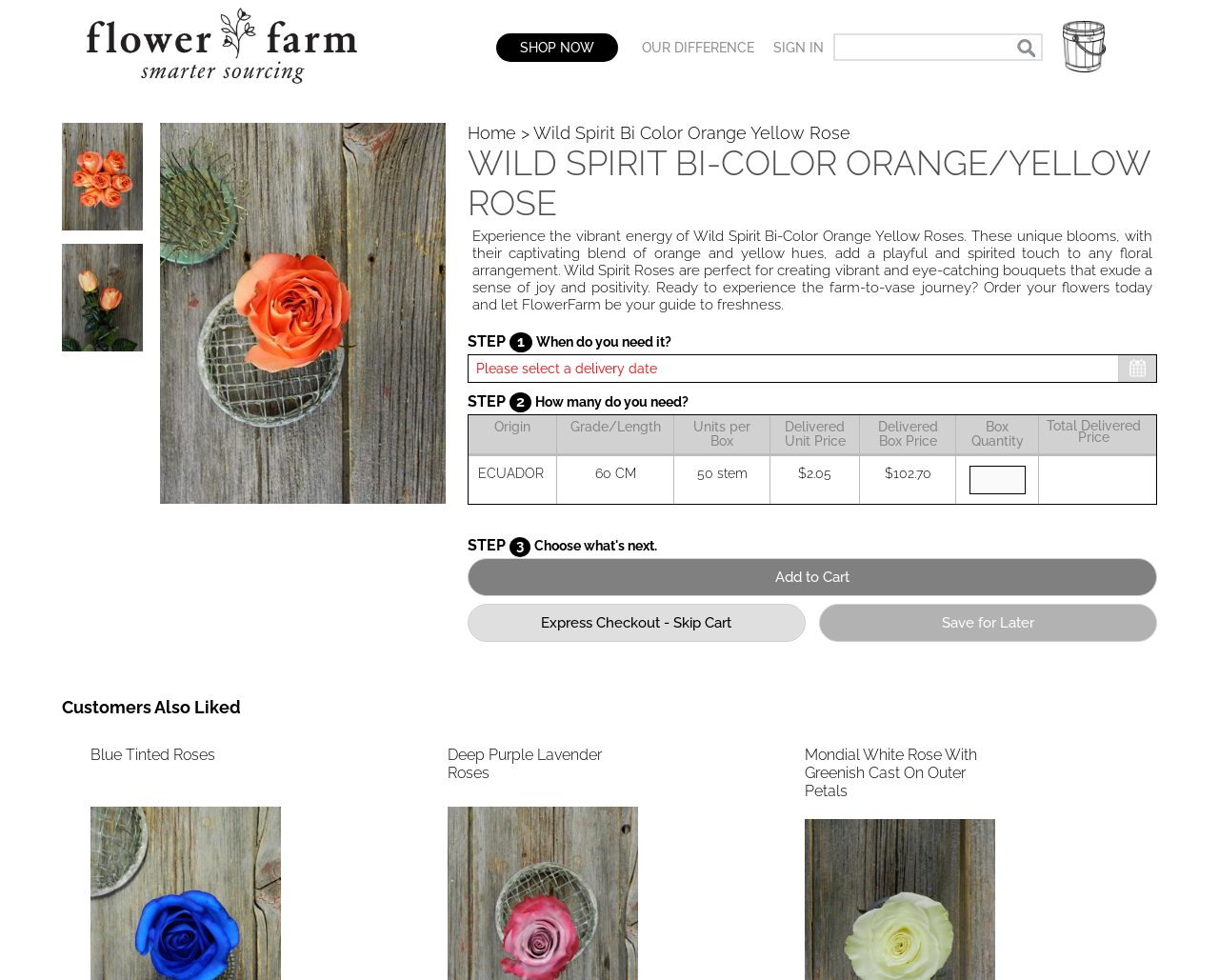Identify the bounding box coordinates for the element that needs to be clicked to fulfill this instruction: "Check the 'Customers Also Liked' section". Provide the coordinates in the format of four float numbers between 0 and 1: [left, top, right, bottom].

[0.051, 0.711, 0.198, 0.732]